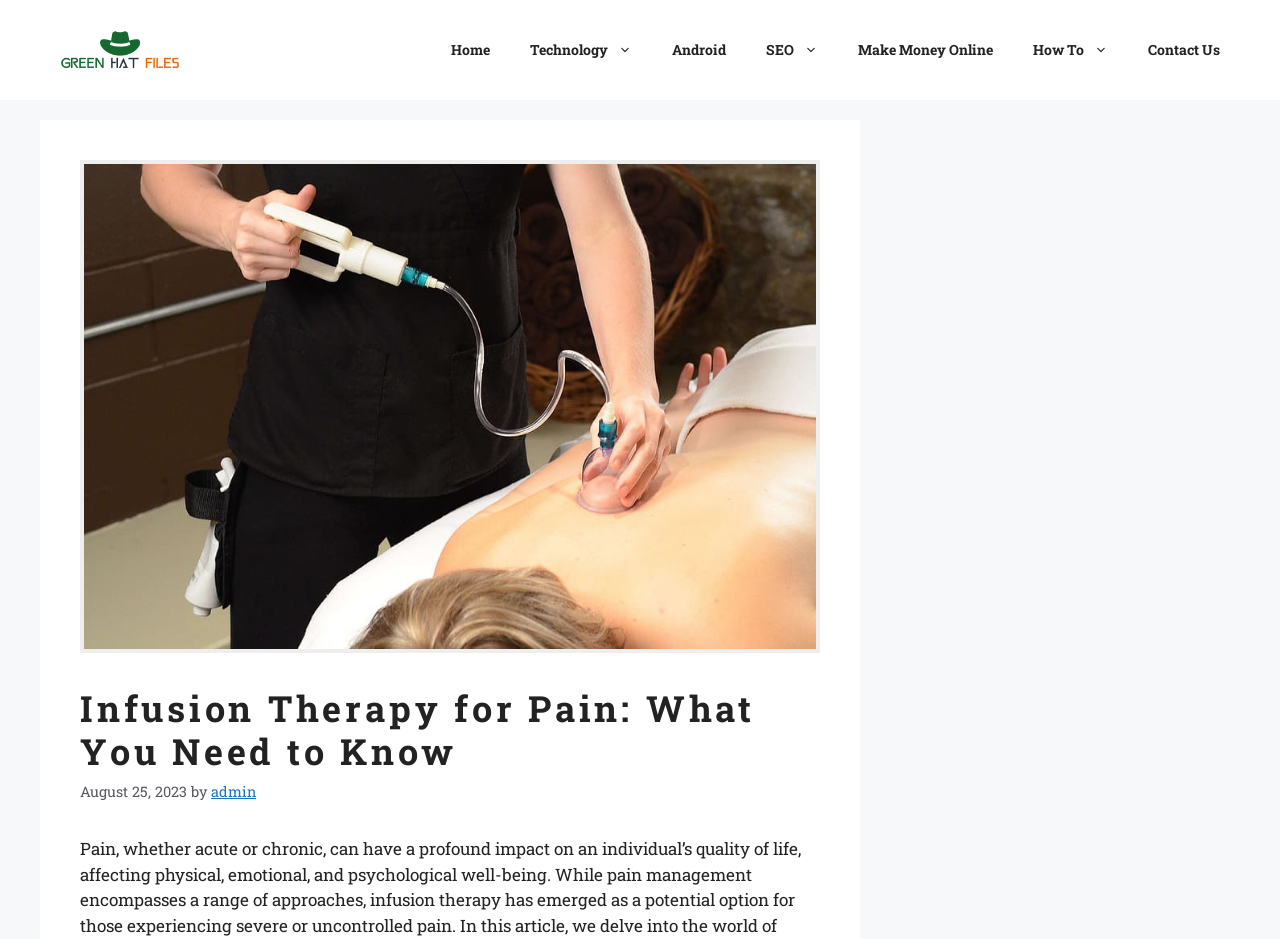Given the description How To, predict the bounding box coordinates of the UI element. Ensure the coordinates are in the format (top-left x, top-left y, bottom-right x, bottom-right y) and all values are between 0 and 1.

[0.791, 0.021, 0.881, 0.085]